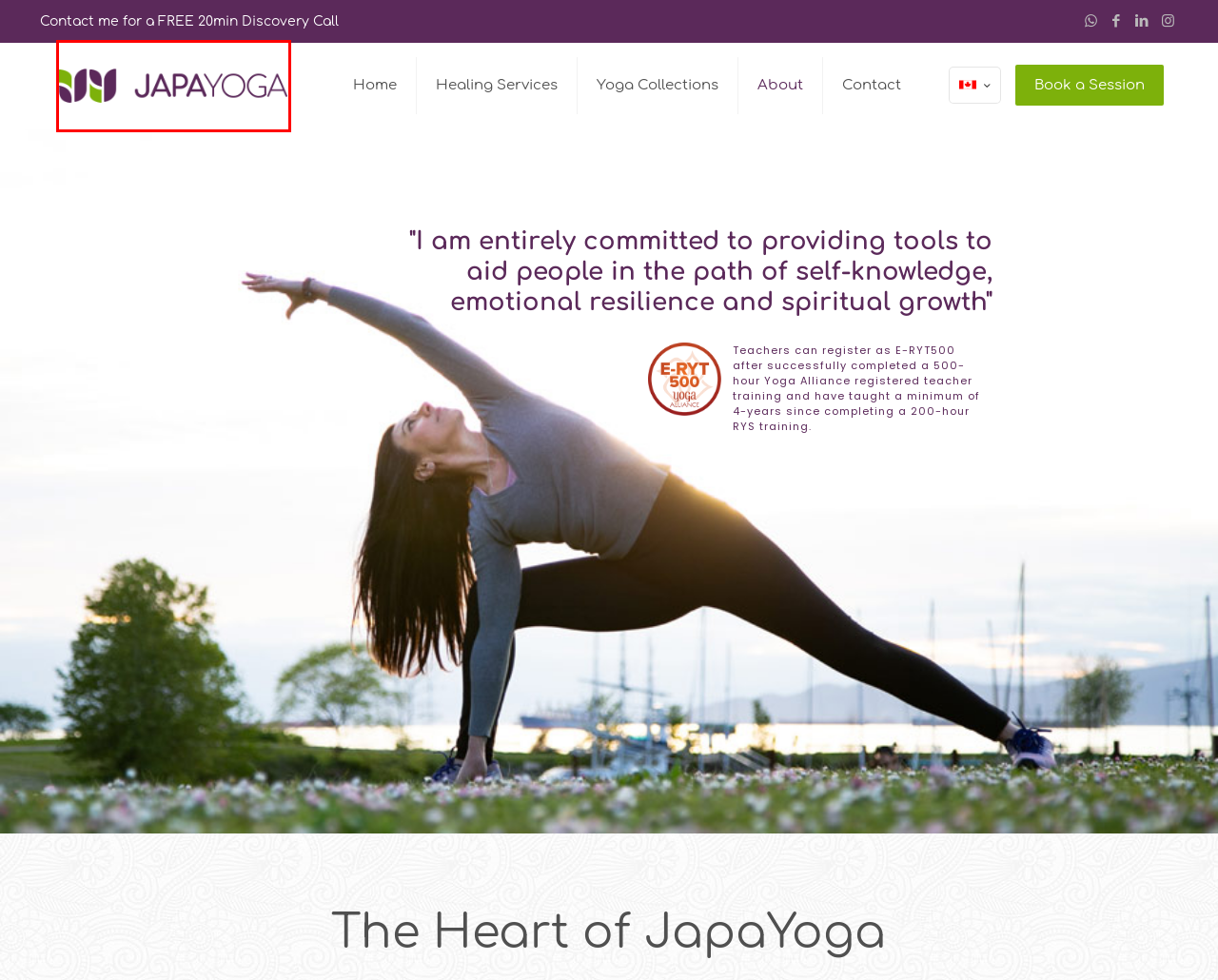Given a webpage screenshot with a UI element marked by a red bounding box, choose the description that best corresponds to the new webpage that will appear after clicking the element. The candidates are:
A. Events & Workshops – JapaYoga
B. Japa Collections – JapaYoga
C. What is MUDRA? – JapaYoga
D. Classes – JapaYoga
E. Contact – JapaYoga
F. Reiki Healing Paws Sessions – JapaYoga
G. Book Online
|
Ilumina Mental Health and Spirituality
H. JapaYoga – Awaken the power within

H